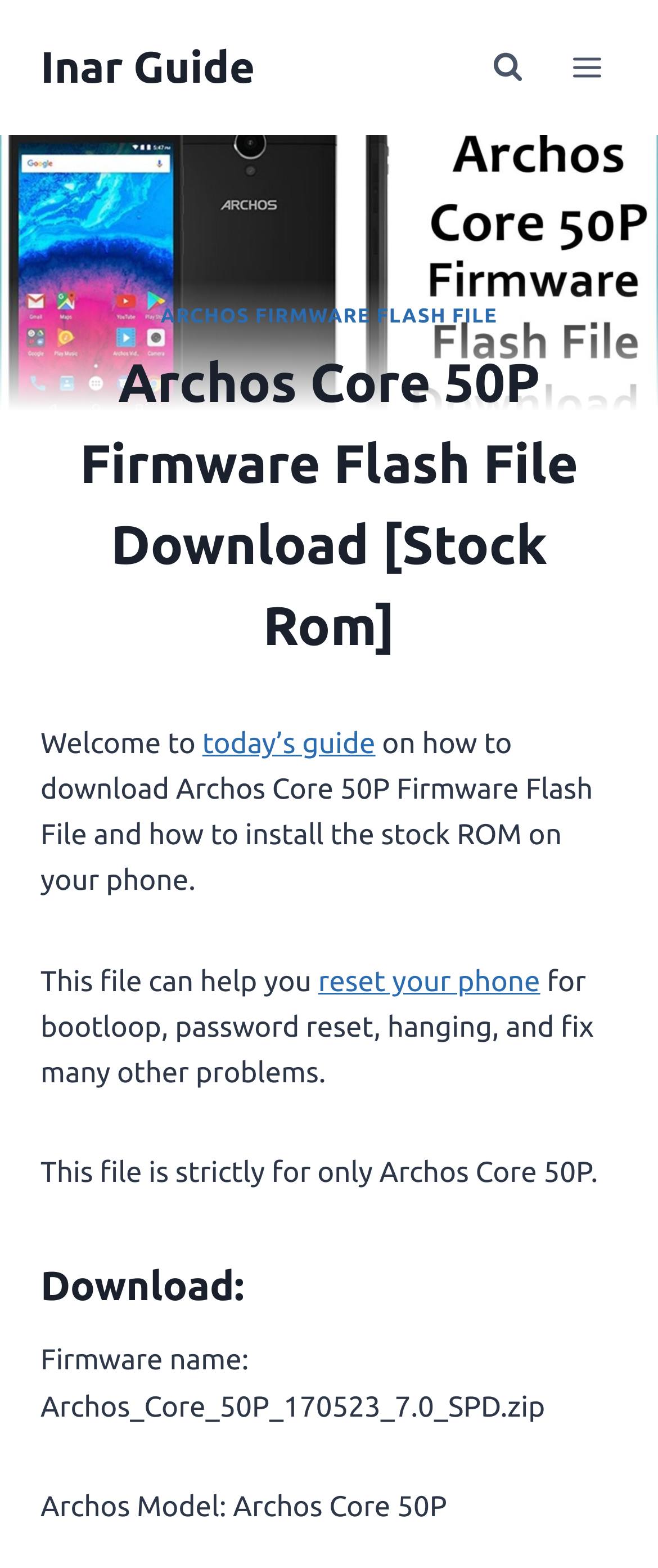What is the purpose of this firmware file?
Craft a detailed and extensive response to the question.

I found the answer by looking at the text that says 'Welcome to today’s guide on how to download Archos Core 50P Firmware Flash File and how to install the stock ROM on your phone.' which indicates the purpose of the firmware file.